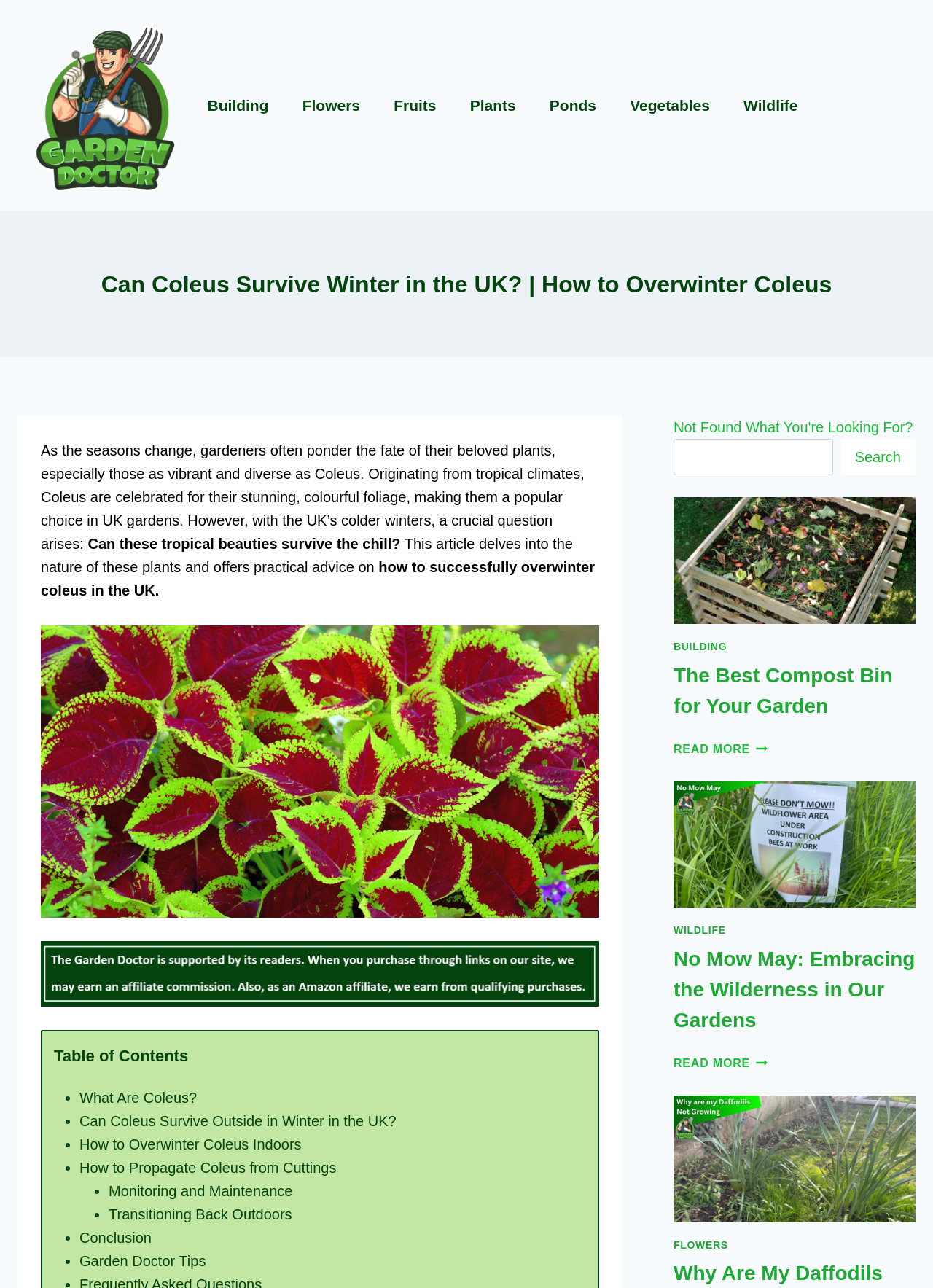Find the bounding box coordinates of the element I should click to carry out the following instruction: "Click on the 'DEVOTIONAL: MATTHEW 22:37' link".

None